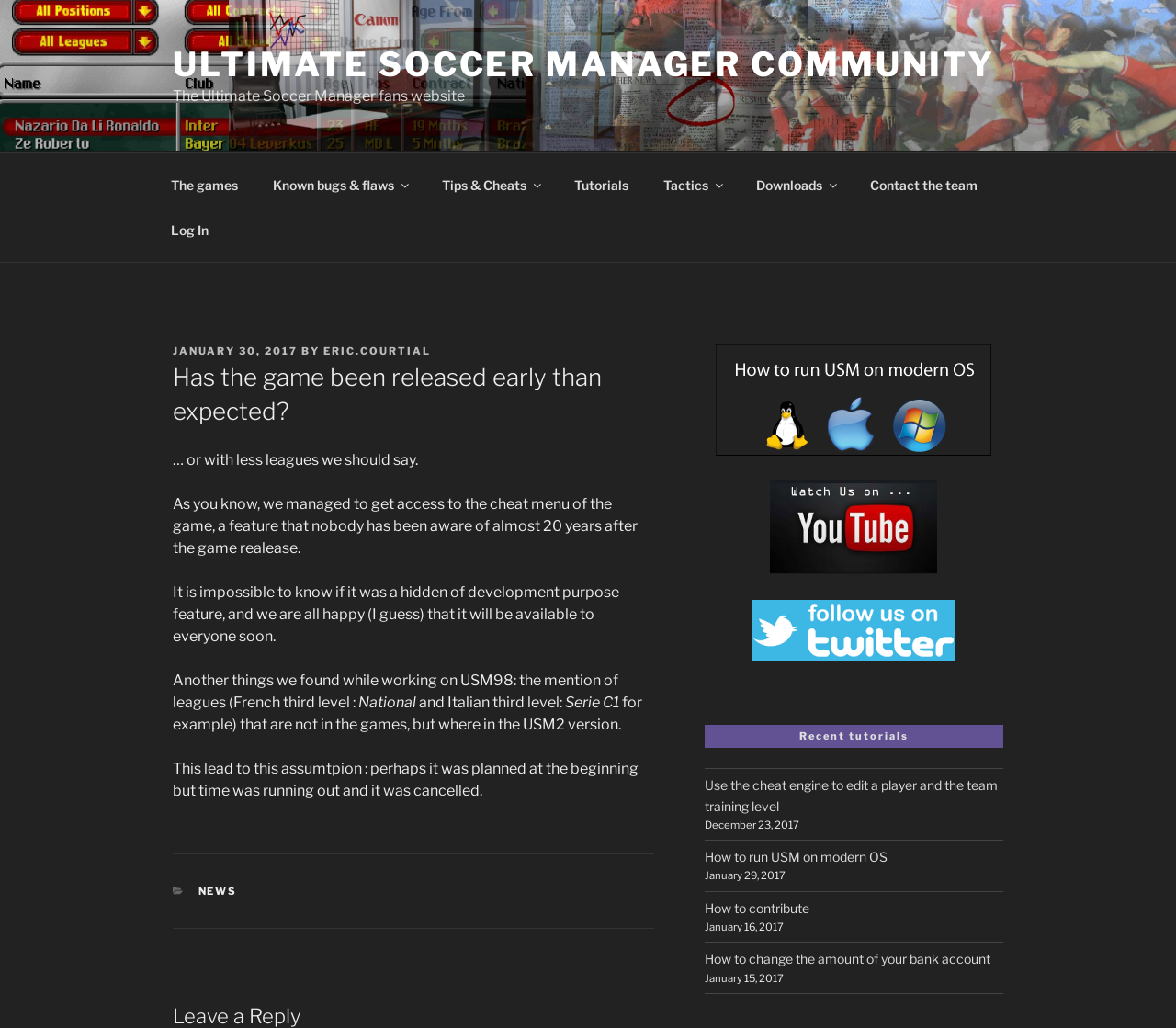Create a detailed summary of the webpage's content and design.

The webpage is about the Ultimate Soccer Manager Community, a fan website dedicated to the game. At the top, there is a navigation menu with links to various sections, including "The games", "Known bugs & flaws", "Tips & Cheats", "Tutorials", "Tactics", "Downloads", and "Contact the team". Below the navigation menu, there is a large header with the title "Has the game been released early than expected?".

The main content of the webpage is an article discussing the game's release and features. The article is divided into several paragraphs, with headings and static text describing the game's development and hidden features. There are also links to other articles and tutorials, such as "Ron USM on modern OS" and "How to run USM on modern OS".

On the right side of the webpage, there are several links to social media channels, including Twitter and a YouTube channel. Below these links, there is a section titled "Recent tutorials" with links to tutorials on how to use the game's cheat engine, run the game on modern operating systems, and contribute to the community.

At the bottom of the webpage, there is a footer with a link to the categories section and a copyright notice. Overall, the webpage is well-organized and easy to navigate, with clear headings and concise text.